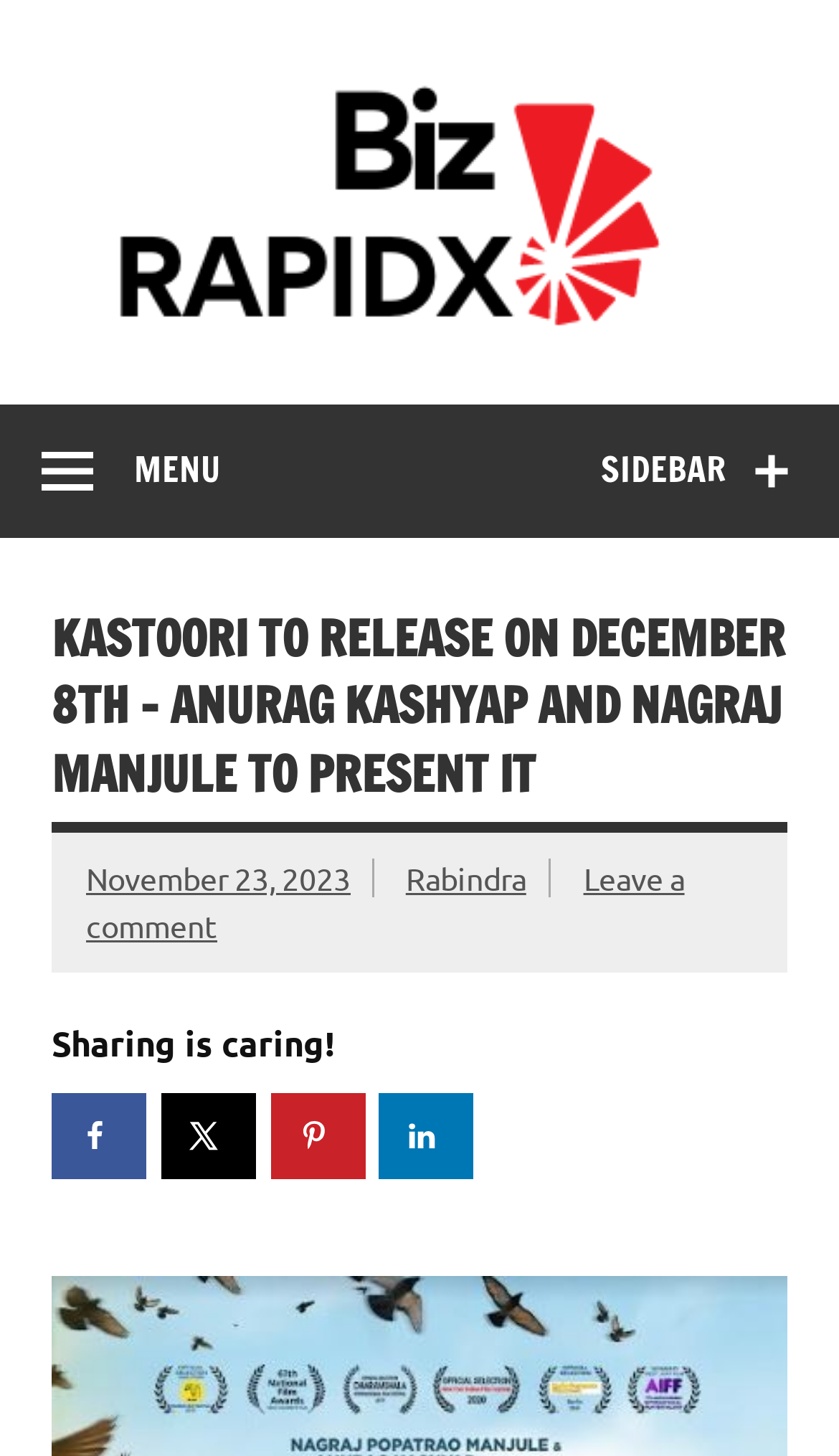Please extract the title of the webpage.

KASTOORI TO RELEASE ON DECEMBER 8TH – ANURAG KASHYAP AND NAGRAJ MANJULE TO PRESENT IT